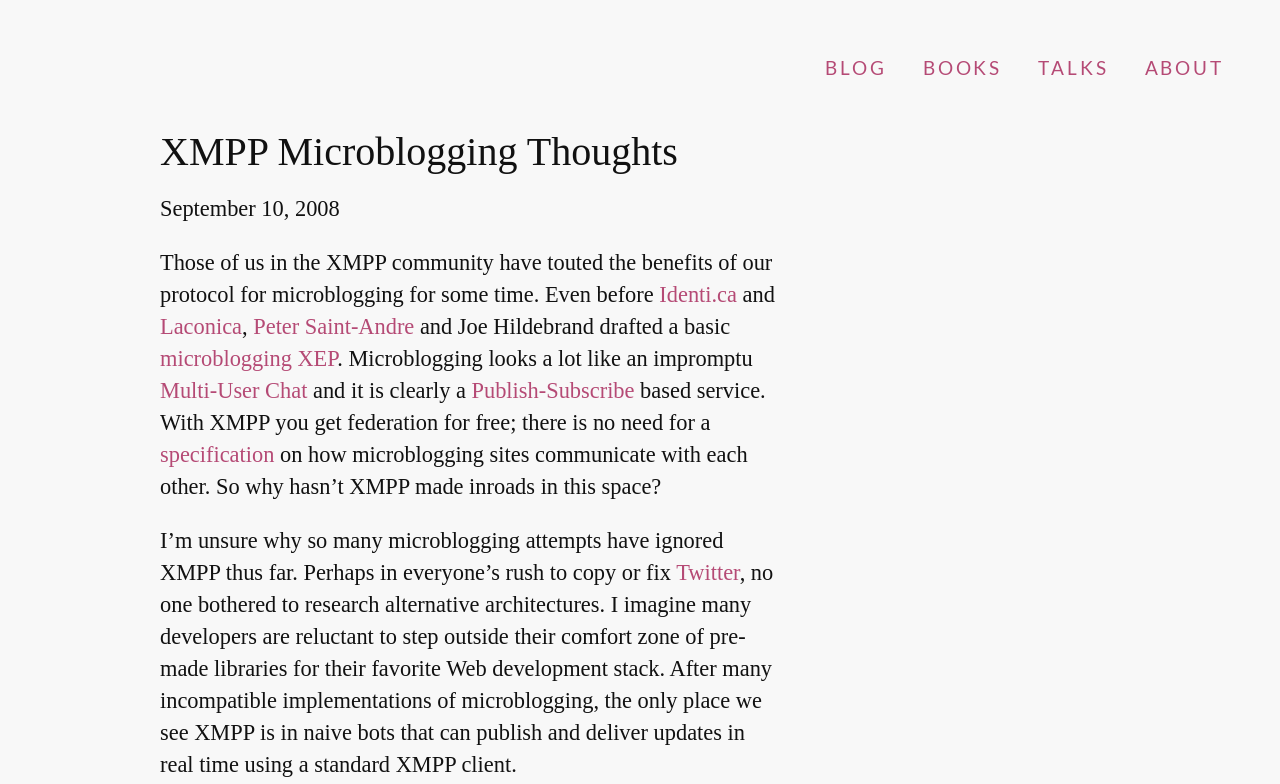Please identify the bounding box coordinates of the element I need to click to follow this instruction: "Learn about microblogging XEP".

[0.125, 0.441, 0.263, 0.473]